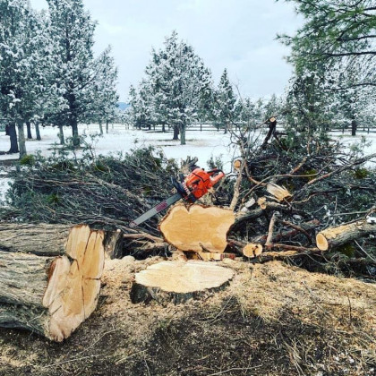What is the purpose of the tree removal service?
From the details in the image, provide a complete and detailed answer to the question.

The caption emphasizes the importance of professional tree care services in maintaining the health and safety of the surrounding environment, implying that the purpose of the tree removal service is to ensure the well-being of the environment and its inhabitants.